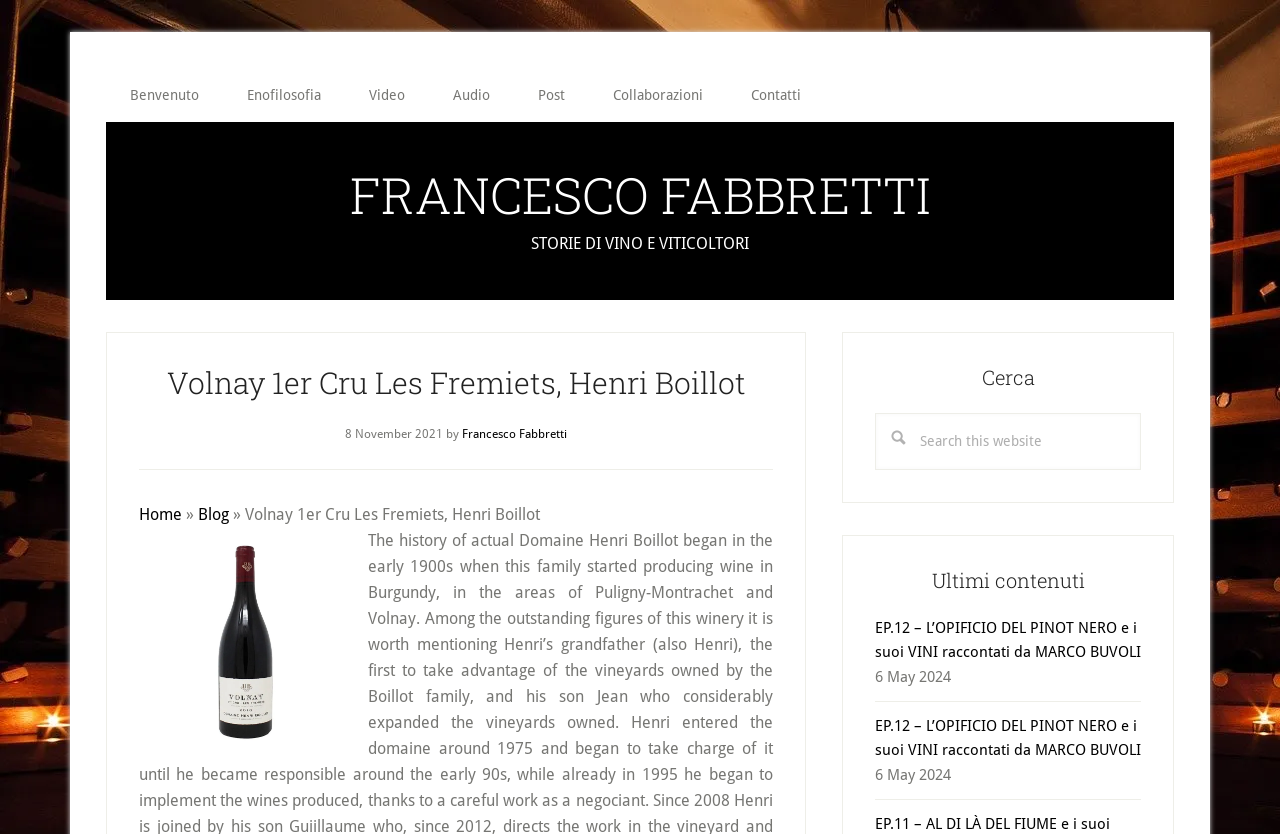Using the elements shown in the image, answer the question comprehensively: What is the name of the winery mentioned in the article?

The question asks for the name of the winery mentioned in the article. By looking at the webpage, we can see that the article mentions 'Domaine Henri Boillot' as the winery that produces the wine being described.